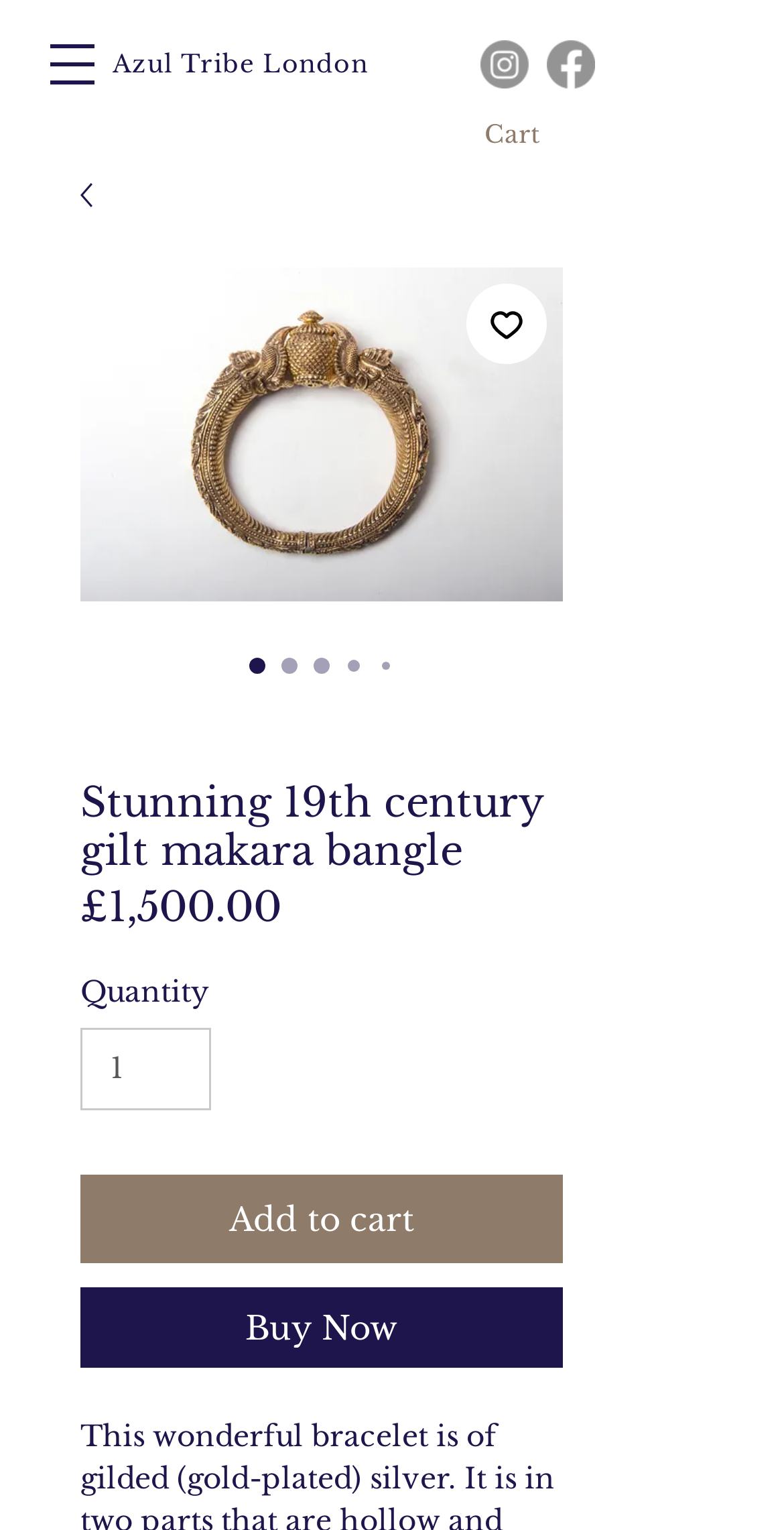Respond to the following query with just one word or a short phrase: 
How many social media links are there in the social bar?

2